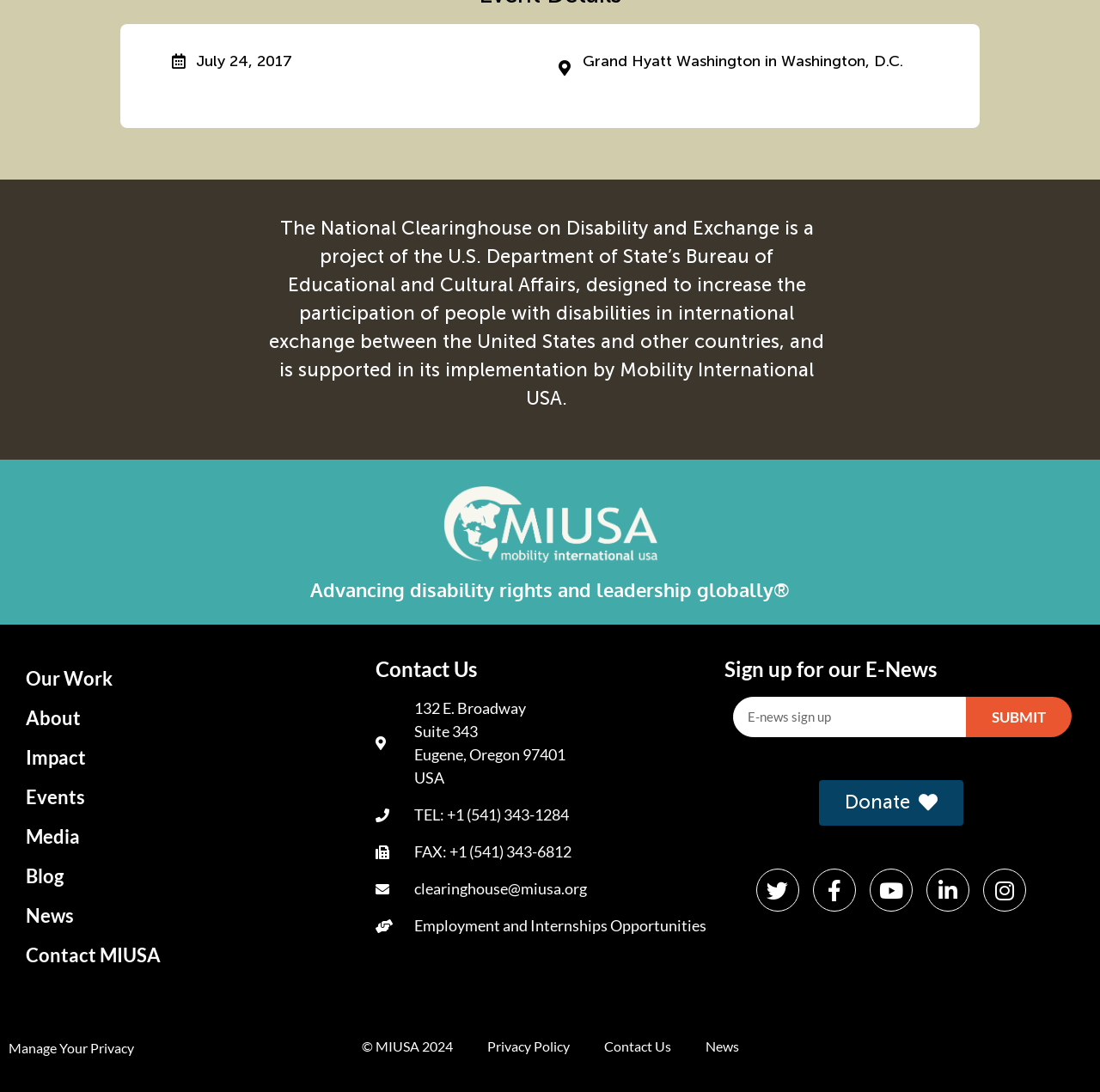Utilize the details in the image to give a detailed response to the question: What is the copyright year of the organization's website?

The copyright year can be found in the link element '© MIUSA 2024' which is located at the bottom of the webpage, indicating the year of copyright for the organization's website.